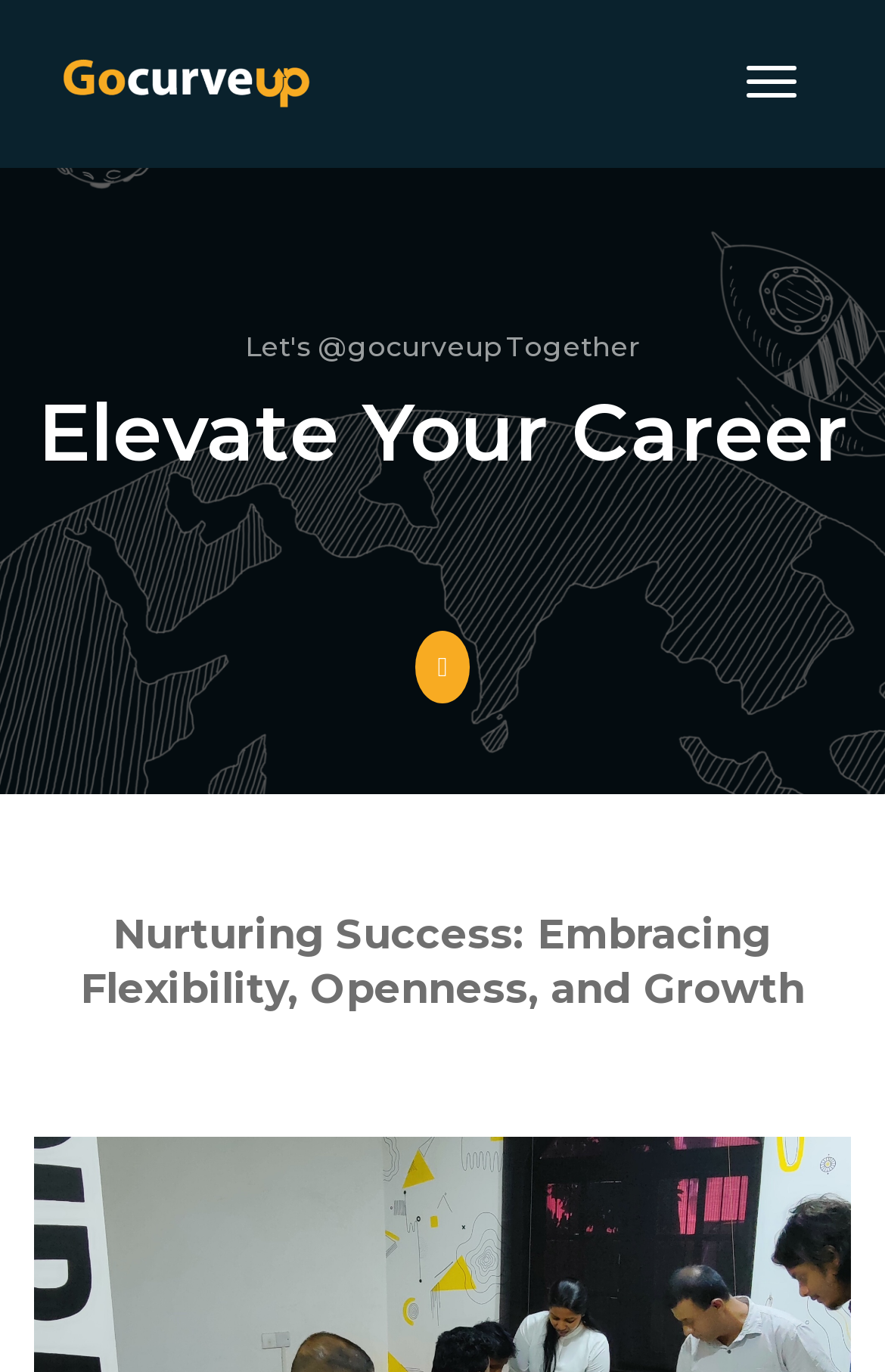Answer the following inquiry with a single word or phrase:
What is the purpose of the button?

Toggle Navigation